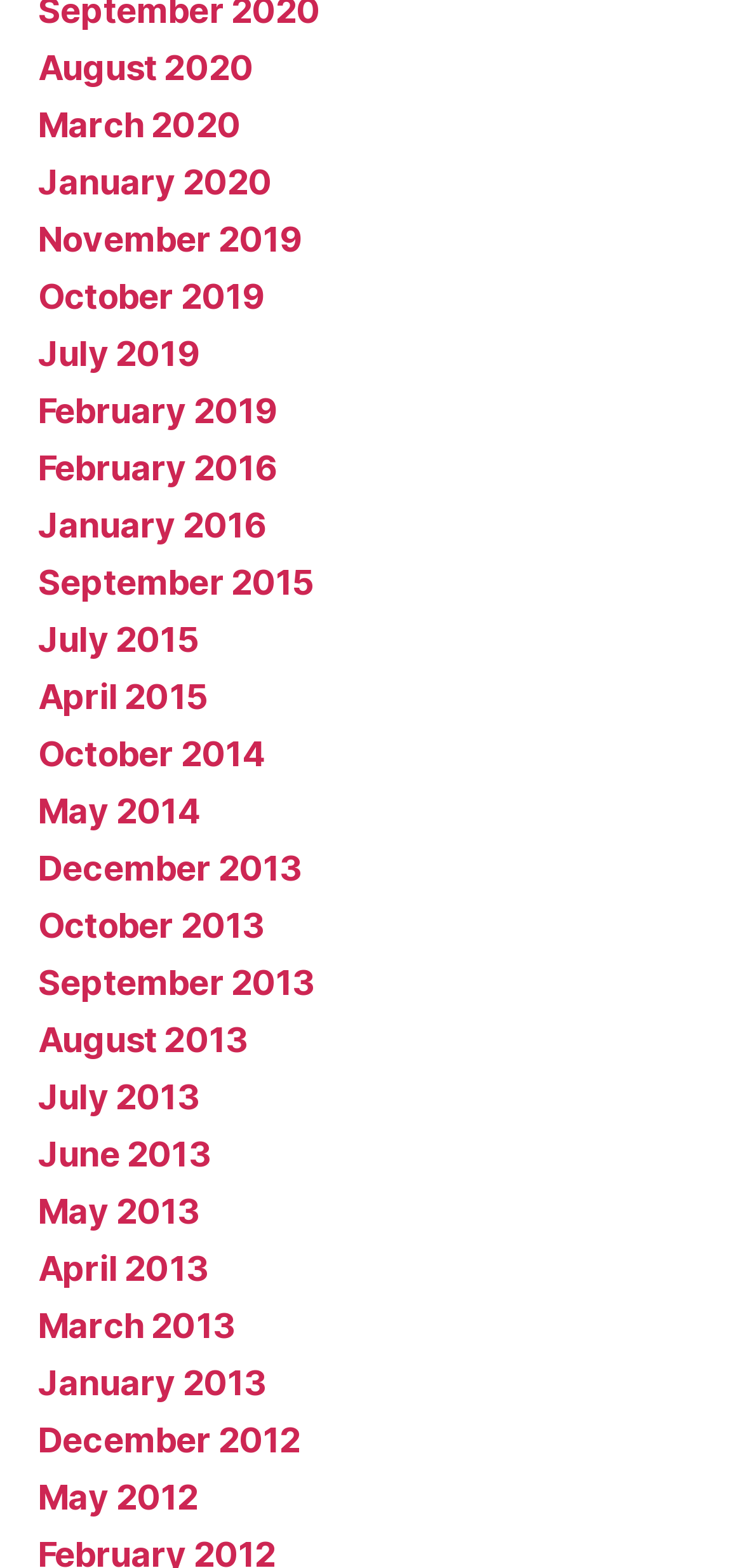Kindly determine the bounding box coordinates of the area that needs to be clicked to fulfill this instruction: "view August 2020".

[0.051, 0.031, 0.341, 0.056]